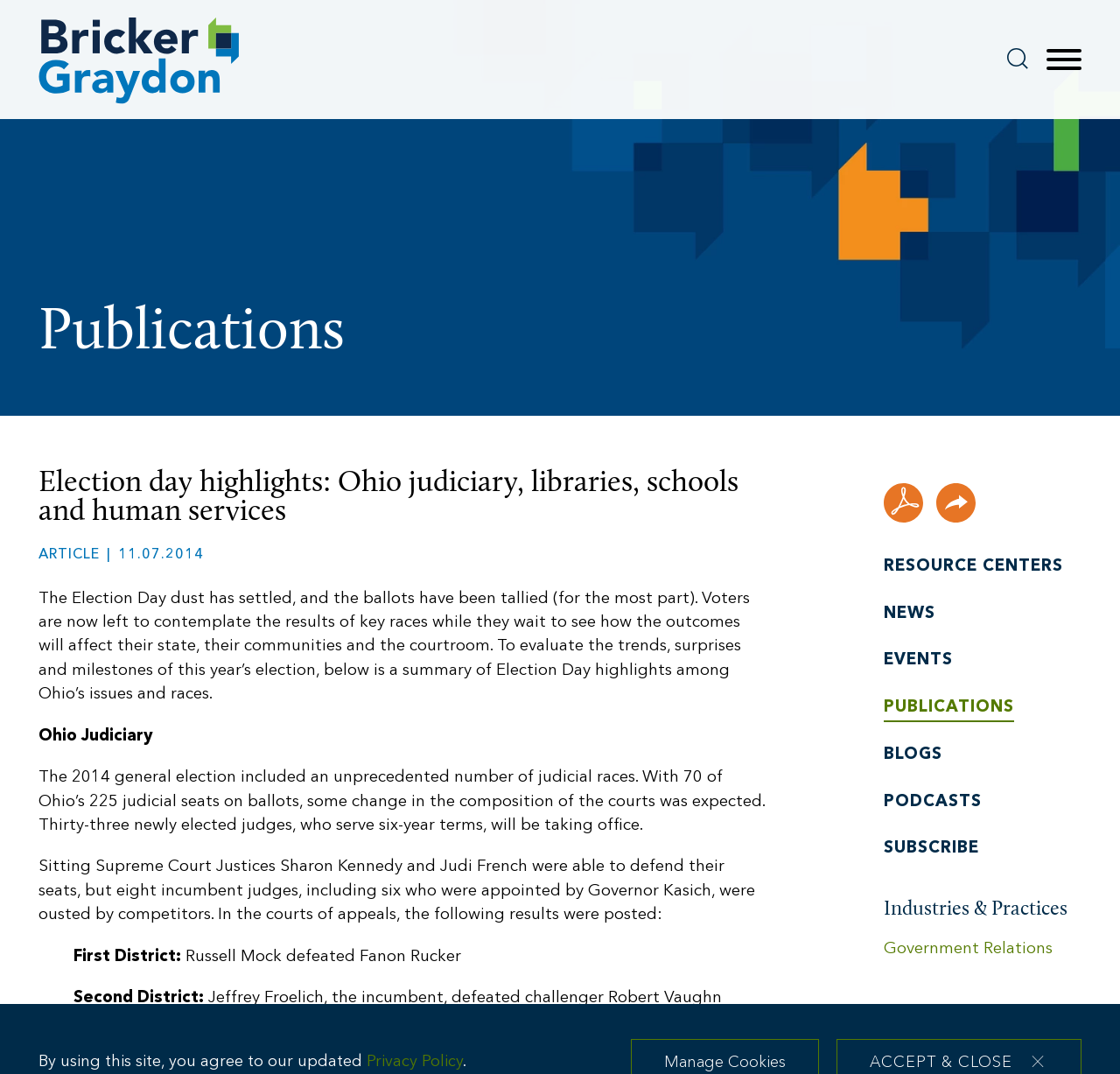Describe in detail what you see on the webpage.

This webpage appears to be an article discussing the highlights of Election Day in Ohio, focusing on issues and races related to the judiciary, libraries, schools, and human services. 

At the top of the page, there is a logo of "Bricker Graydon LLP" accompanied by a link. Below this, there are links to the main content, main menu, and search function. A decorative image spans the entire width of the page. 

On the left side, there is a navigation section with links to various resources, including PDFs, news, events, publications, blogs, podcasts, and subscription options. 

The main content of the article is divided into sections, starting with a heading that summarizes the election results. The article then delves into the details of the election, including the outcomes of judicial races, with specific results mentioned for different districts. 

On the right side, there are headings for "Industries & Practices" and "Media Contact", with links to related pages. At the bottom of the page, there is a link to jump to a specific page, followed by a notice about the website's privacy policy.